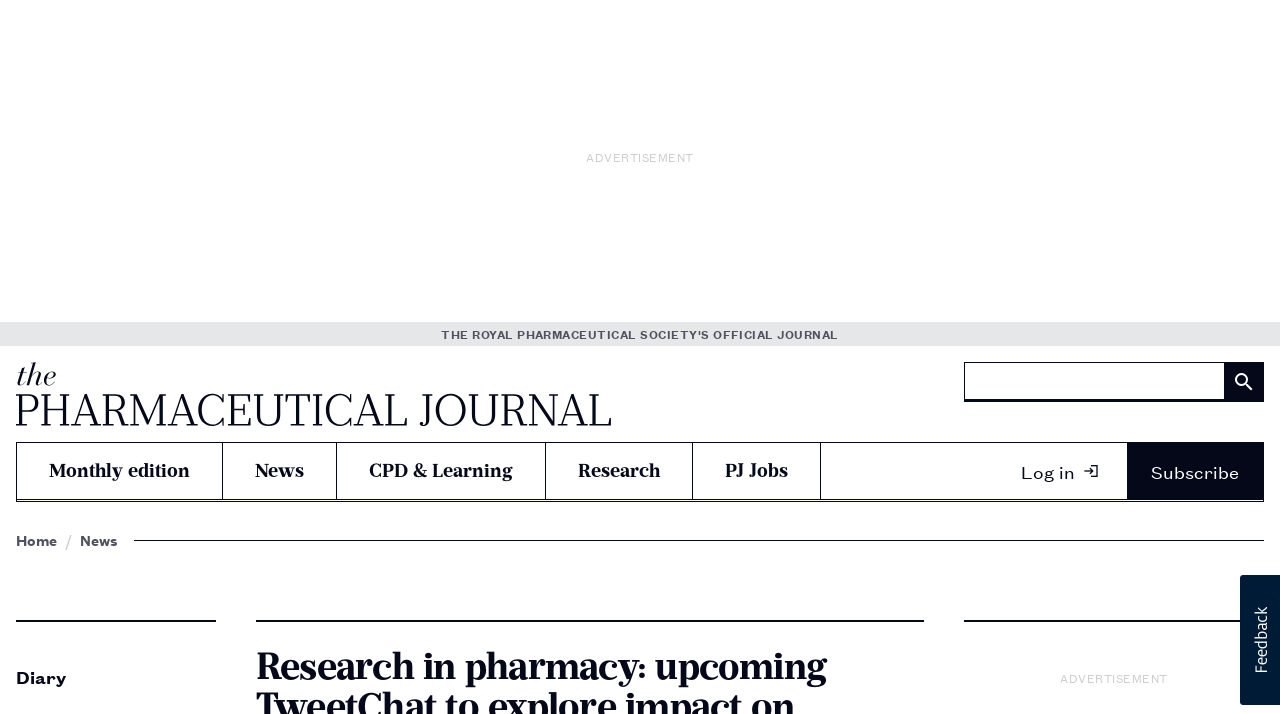Offer a meticulous description of the webpage's structure and content.

The webpage is from the Royal Pharmaceutical Society, specifically featuring "The Pharmaceutical Journal". At the top-left corner, there is a PJ logo, which is an image linked to the PJ homepage. Next to the logo, there is a search bar with a "Search" label and a search button. 

Below the search bar, there is a navigation menu with links to "Monthly edition", "News", "CPD & Learning", "Research", and "PJ Jobs". Further to the right, there are links to "Log in" and "Subscribe". 

In the middle of the page, there is a main content area, which is not described in the accessibility tree. However, above this area, there is a link to "Home" and another link to "News". Below these links, there are two advertisements, one at the top-right corner and another at the bottom-right corner. 

At the bottom of the page, there is a "Diary" section, which is a part of the "News" section. Finally, at the bottom-right corner, there is a "Usabilla Feedback Button" iframe, which is used to collect user feedback.